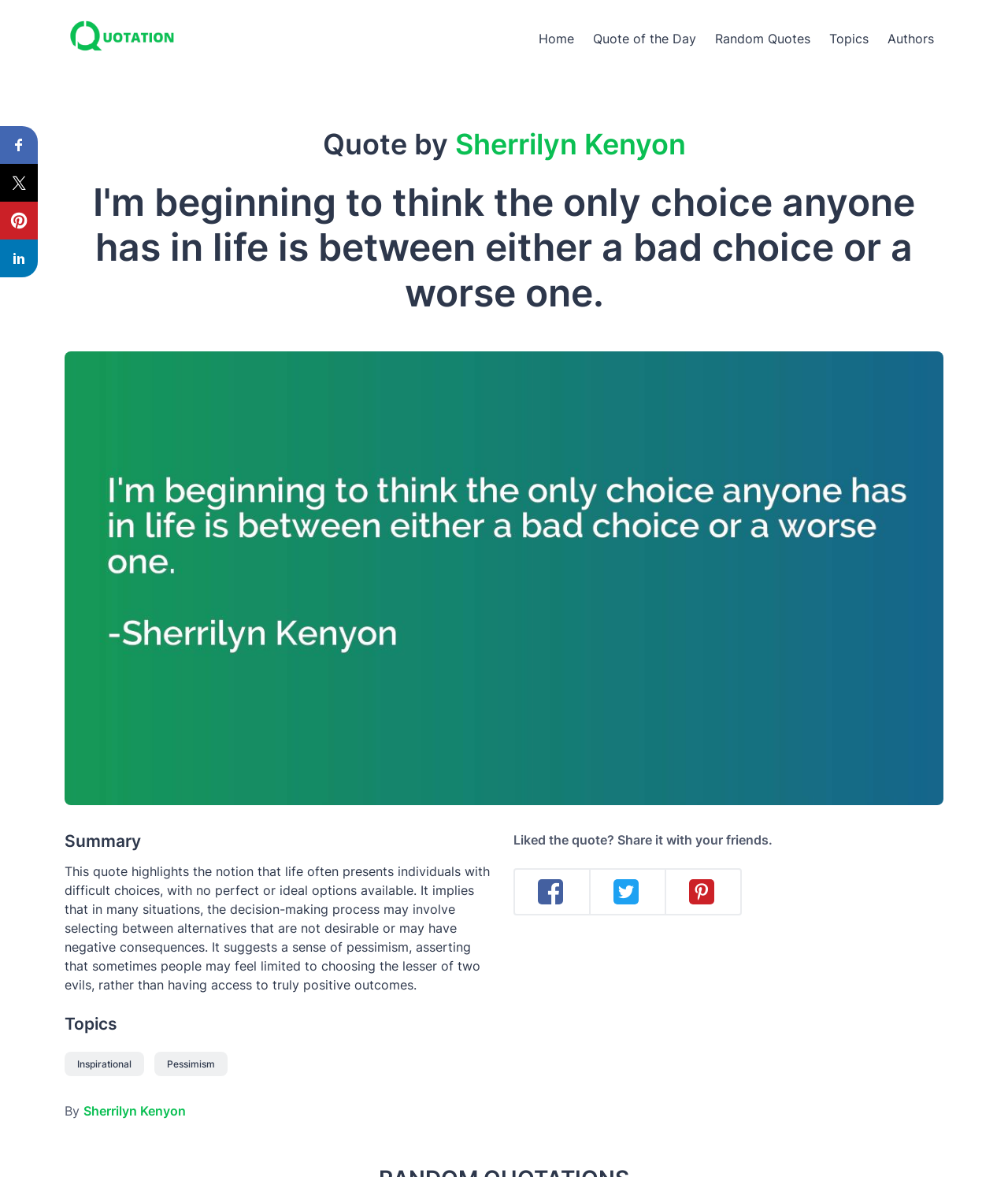Kindly determine the bounding box coordinates for the clickable area to achieve the given instruction: "Read quotes by Sherrilyn Kenyon".

[0.451, 0.108, 0.68, 0.137]